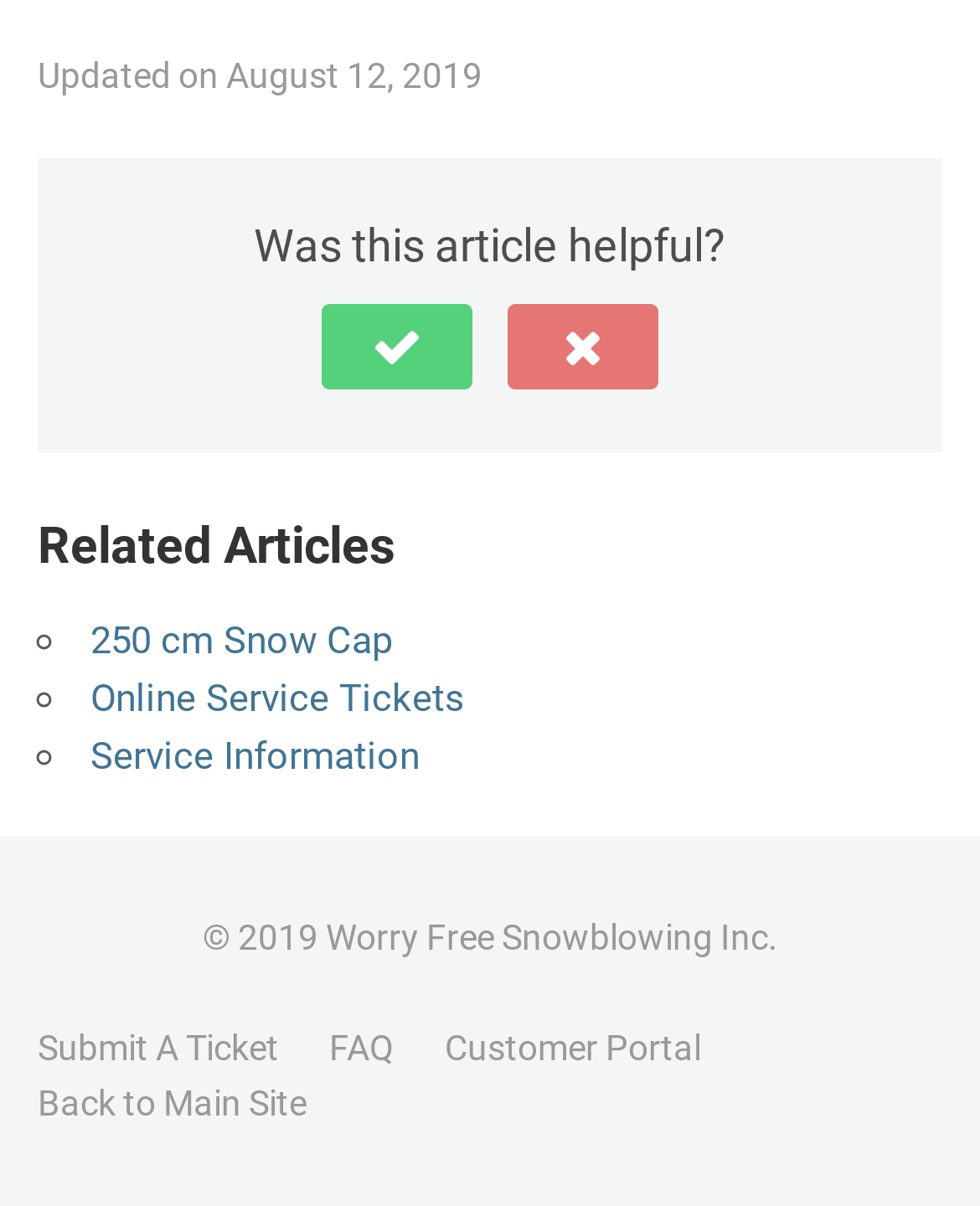Carefully observe the image and respond to the question with a detailed answer:
What is the company name in the copyright information?

The company name can be found at the bottom of the webpage, in the copyright information section, where it says '© 2019 Worry Free Snowblowing Inc.'.